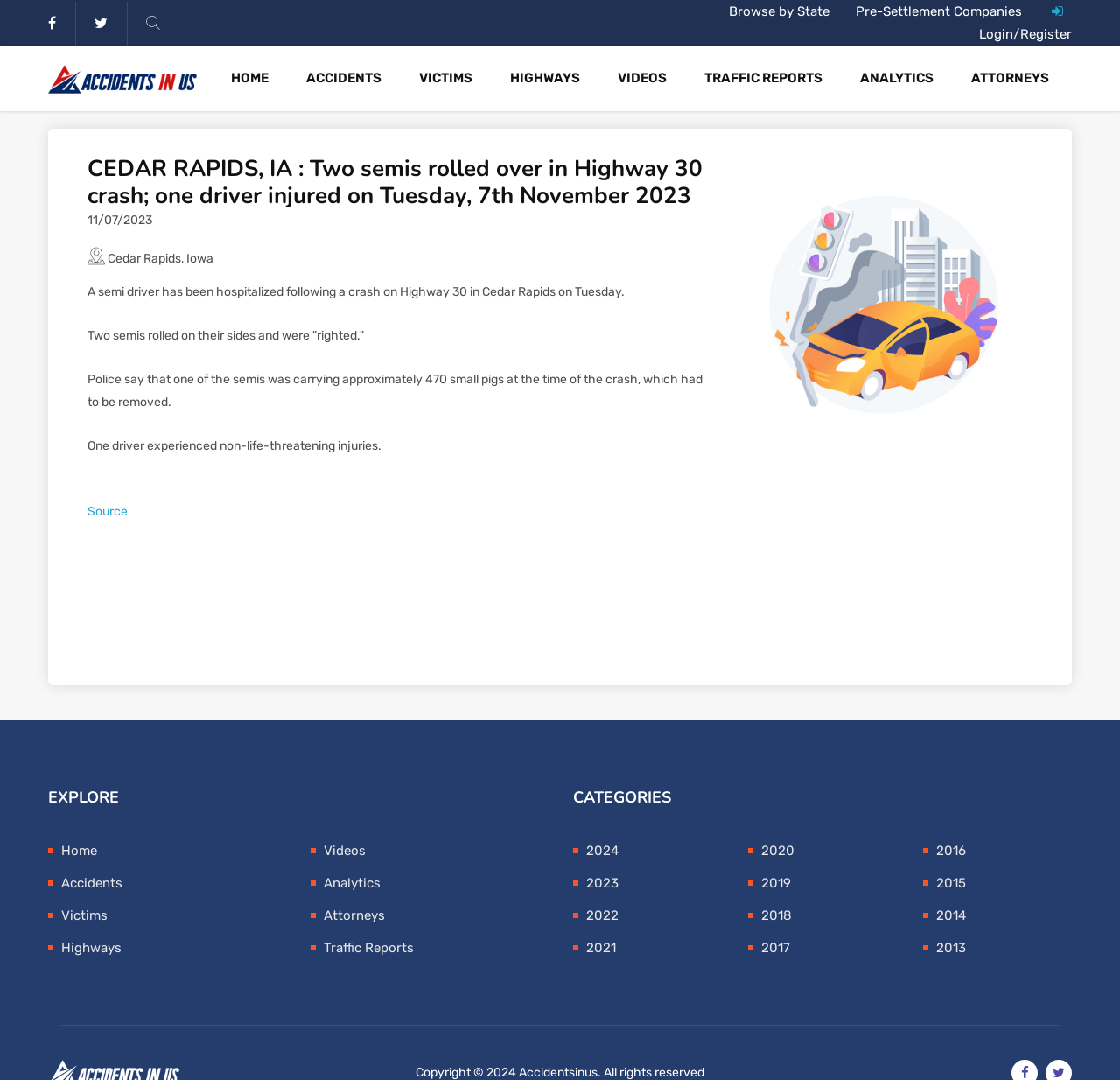Kindly determine the bounding box coordinates of the area that needs to be clicked to fulfill this instruction: "Go to Home page".

[0.206, 0.042, 0.254, 0.103]